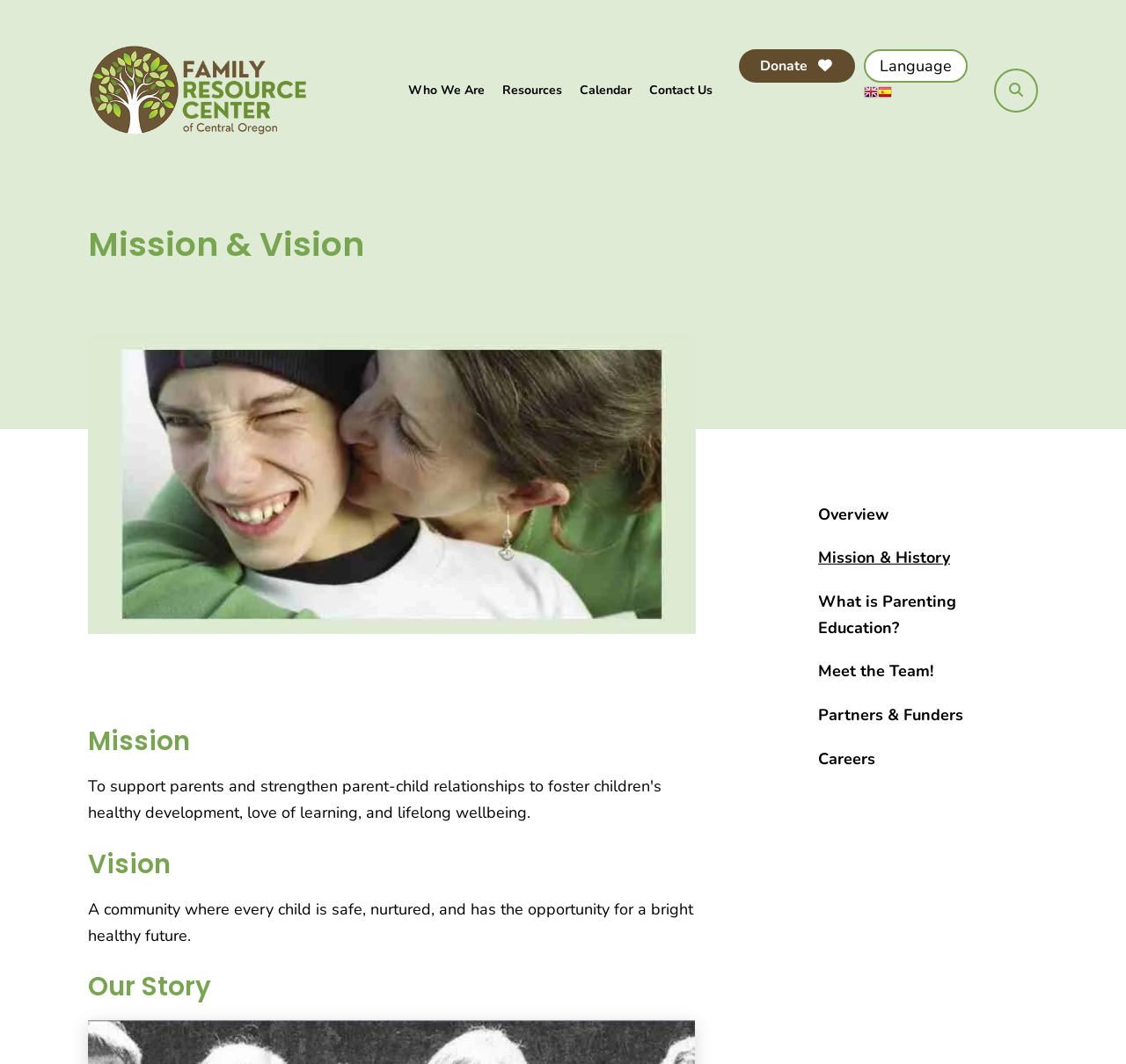Show the bounding box coordinates for the element that needs to be clicked to execute the following instruction: "donate to Family Resource Center". Provide the coordinates in the form of four float numbers between 0 and 1, i.e., [left, top, right, bottom].

[0.656, 0.046, 0.759, 0.077]